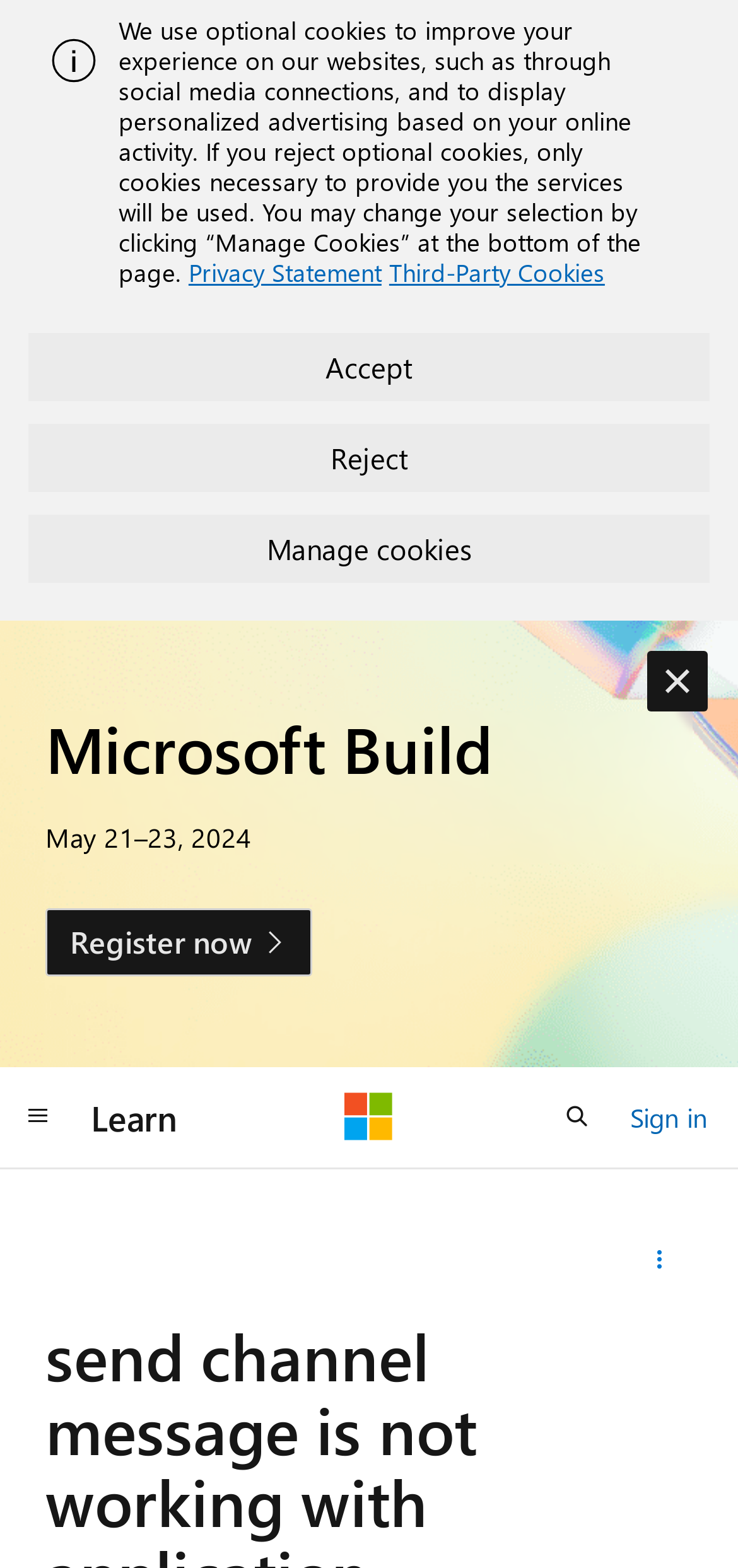Answer the question in a single word or phrase:
What is the name of the company?

Microsoft